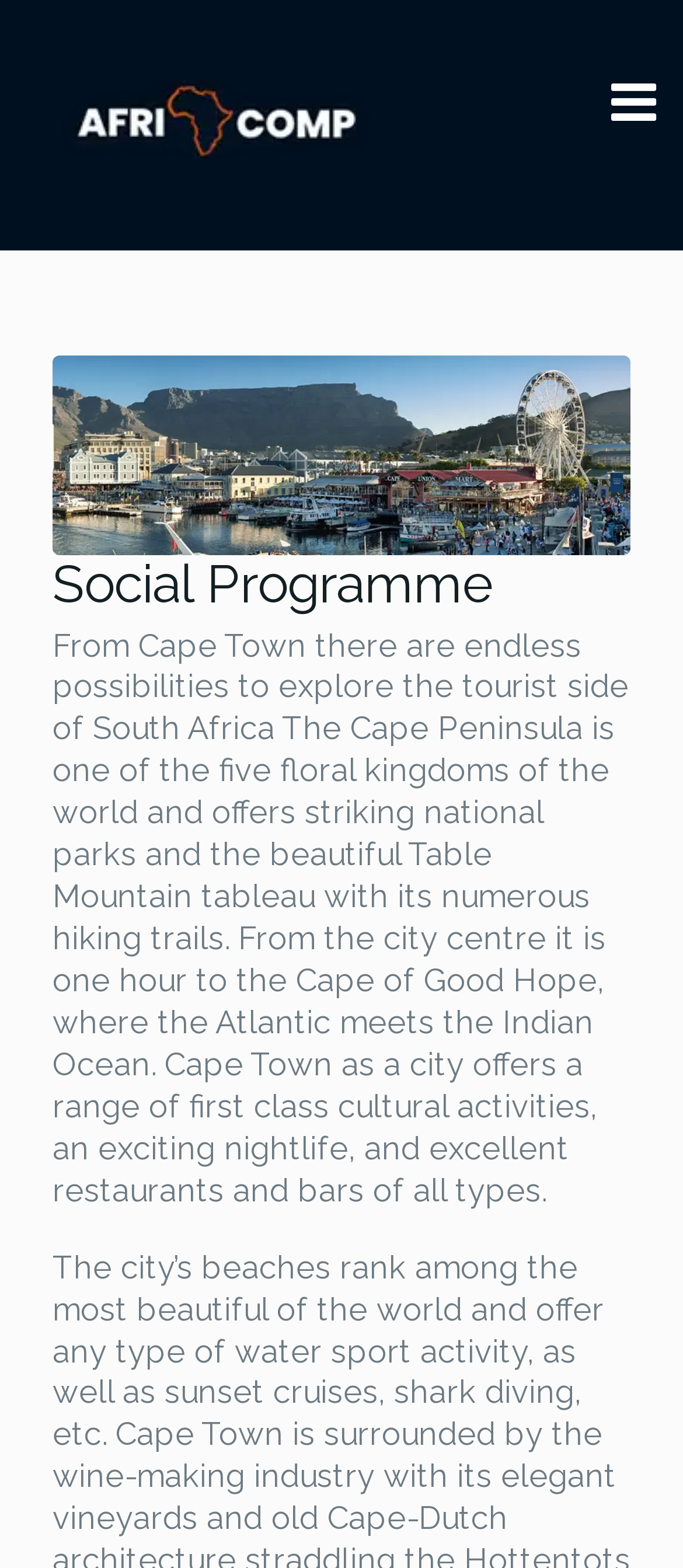Convey a detailed summary of the webpage, mentioning all key elements.

The webpage is about the Social Programme of Africomp 7, a conference series focused on computational mechanics in Africa. At the top-left corner, there is a link to "Africomp 7" accompanied by an image with the same name. On the top-right corner, there is a link with an icon represented by "\uf0c9".

Below the top section, there is a large figure that occupies most of the width, featuring an image of the Cape Town waterfront. Above this figure, there is a heading that reads "Social Programme". 

Underneath the heading, there is a block of text that describes the tourist attractions of Cape Town, including the Cape Peninsula, Table Mountain, and the Cape of Good Hope. The text also mentions the city's cultural activities, nightlife, and restaurants. This text block takes up a significant portion of the page, spanning from the top of the figure to about three-quarters of the way down the page.